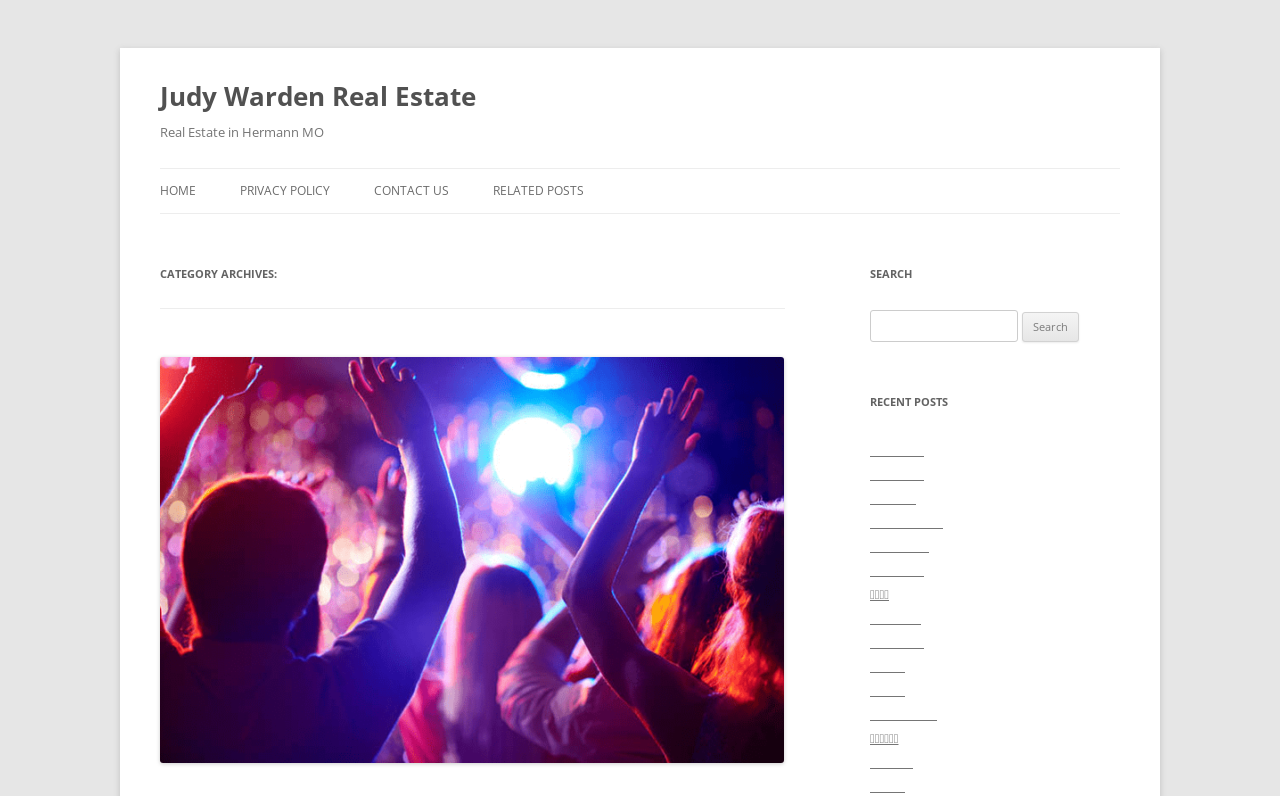Identify the bounding box coordinates of the section that should be clicked to achieve the task described: "Share via Facebook".

None